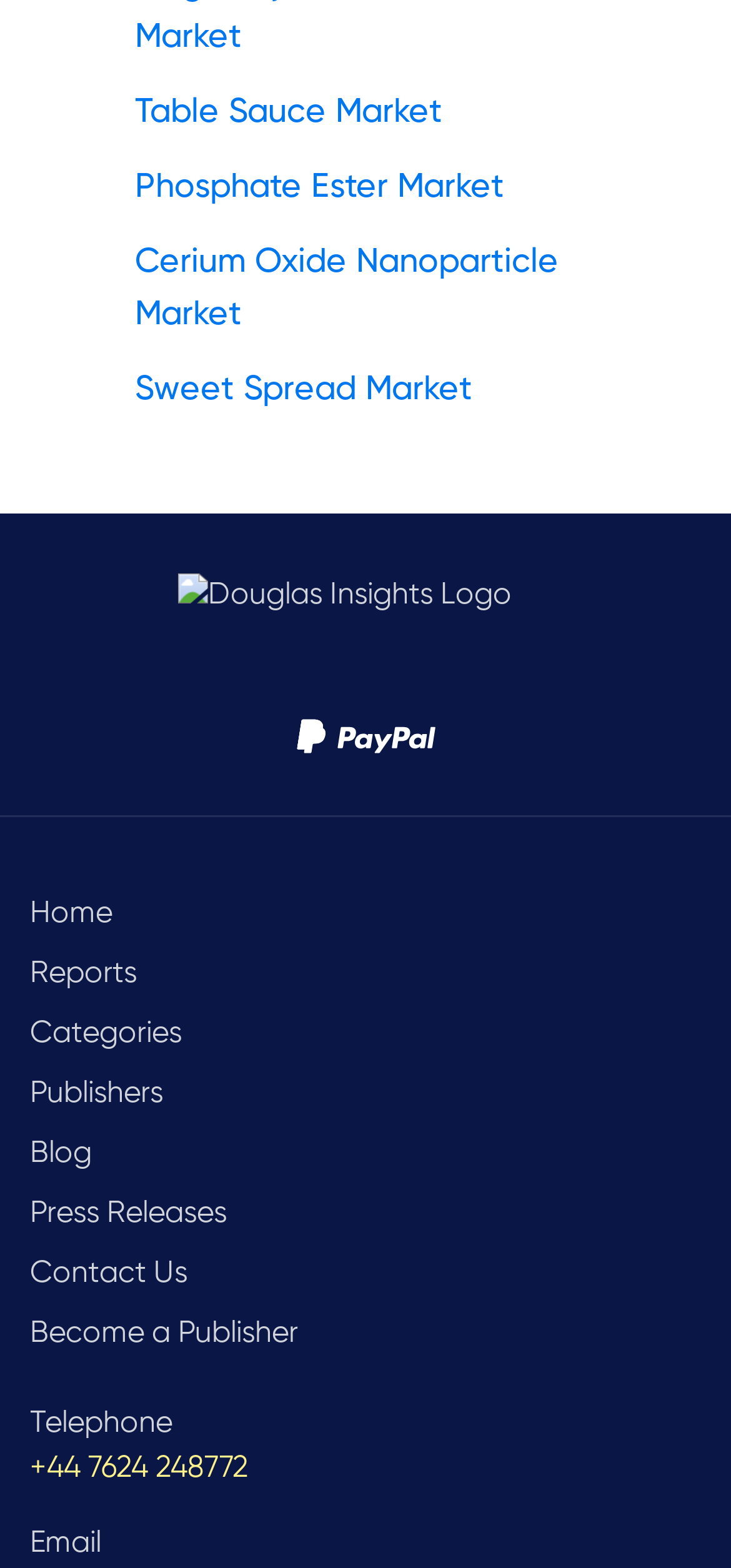Look at the image and answer the question in detail:
What is the logo image located?

I found the image with the description 'Douglas Insights Logo' located at coordinates [0.244, 0.366, 0.756, 0.434], which suggests it is positioned at the top center of the webpage.